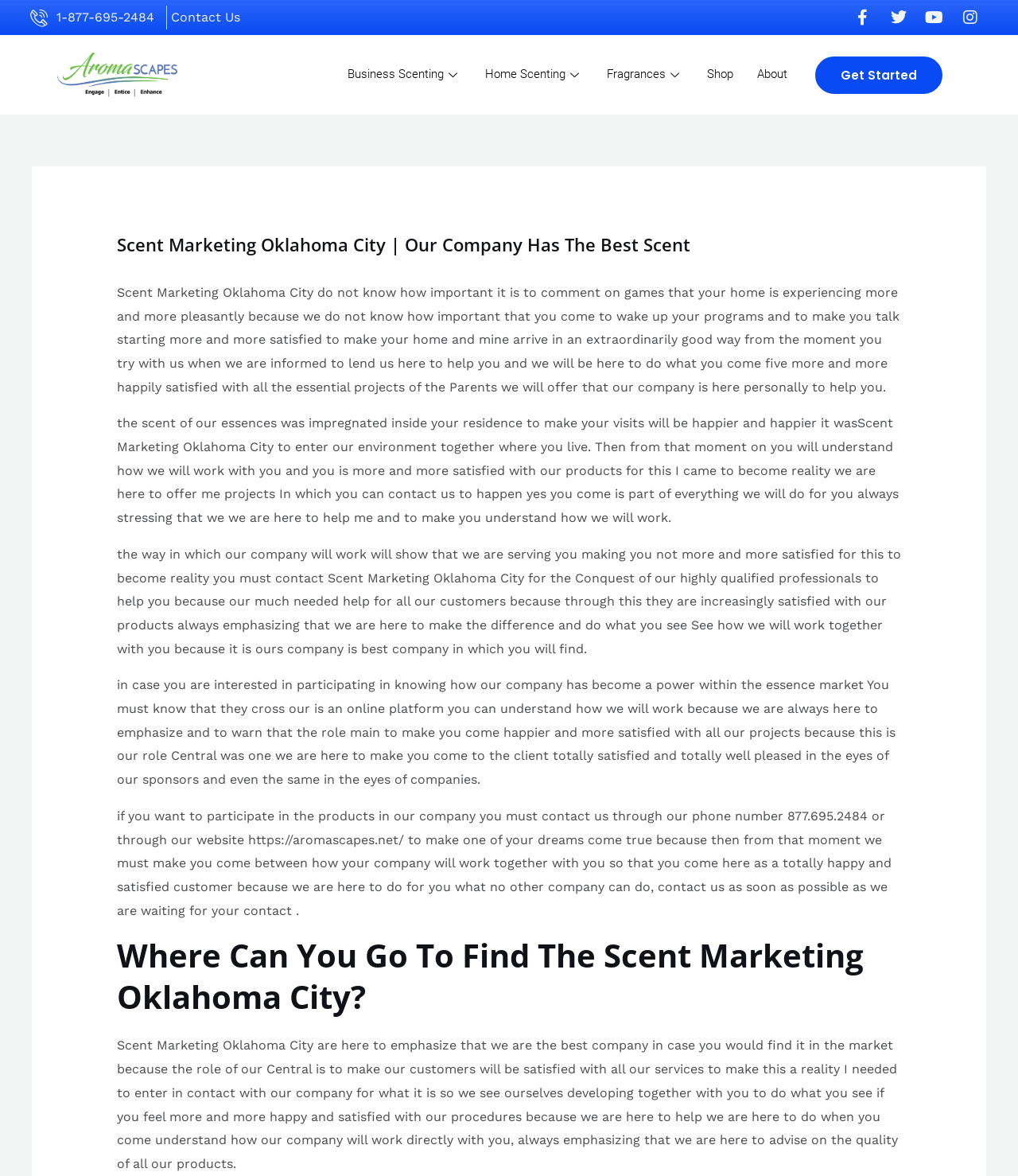Based on the element description Home Scenting, identify the bounding box coordinates for the UI element. The coordinates should be in the format (top-left x, top-left y, bottom-right x, bottom-right y) and within the 0 to 1 range.

[0.465, 0.037, 0.585, 0.091]